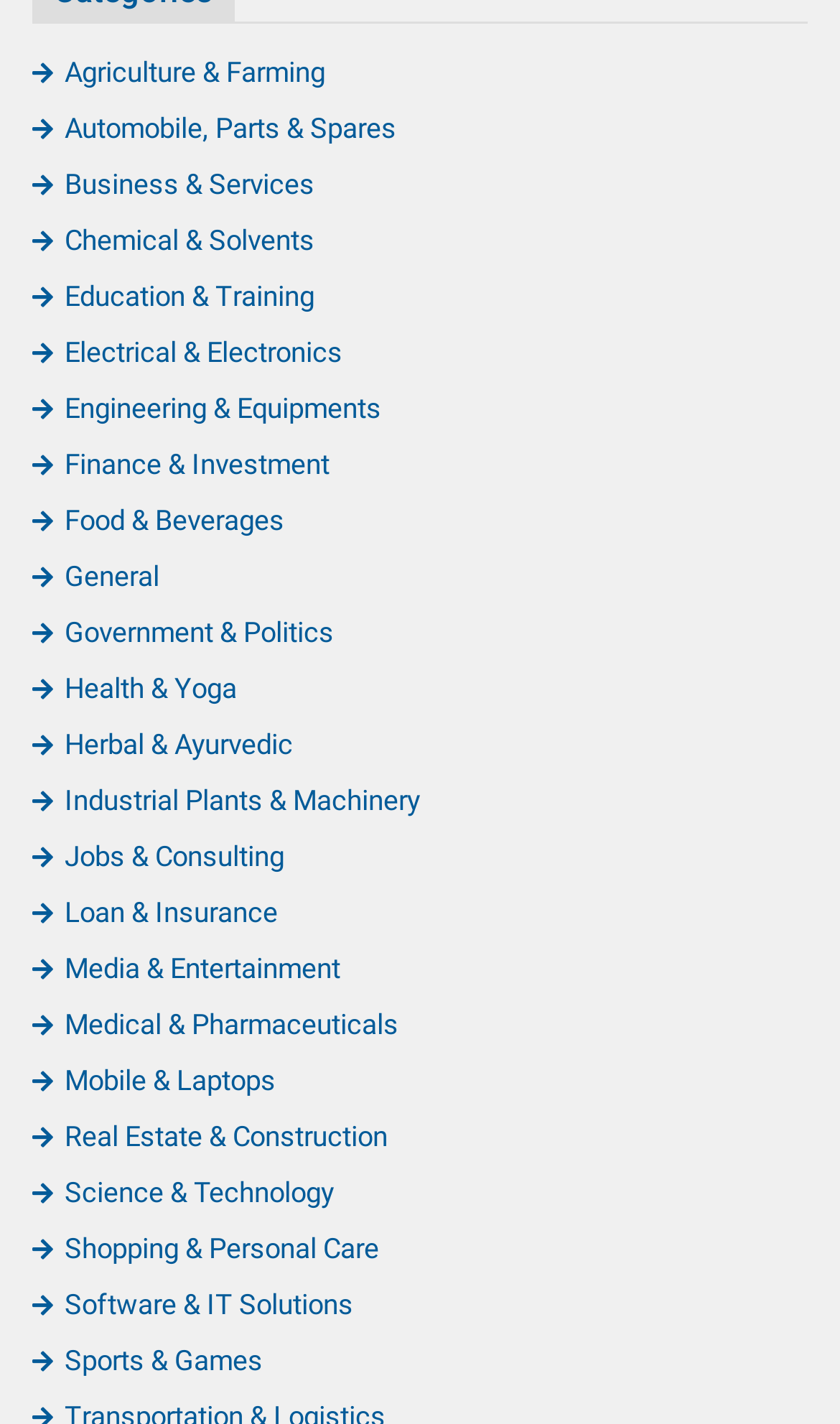Use the details in the image to answer the question thoroughly: 
How many industry categories are listed on this webpage?

I counted the number of links on the webpage, and there are 21 industry categories listed, ranging from Agriculture & Farming to Sports & Games.